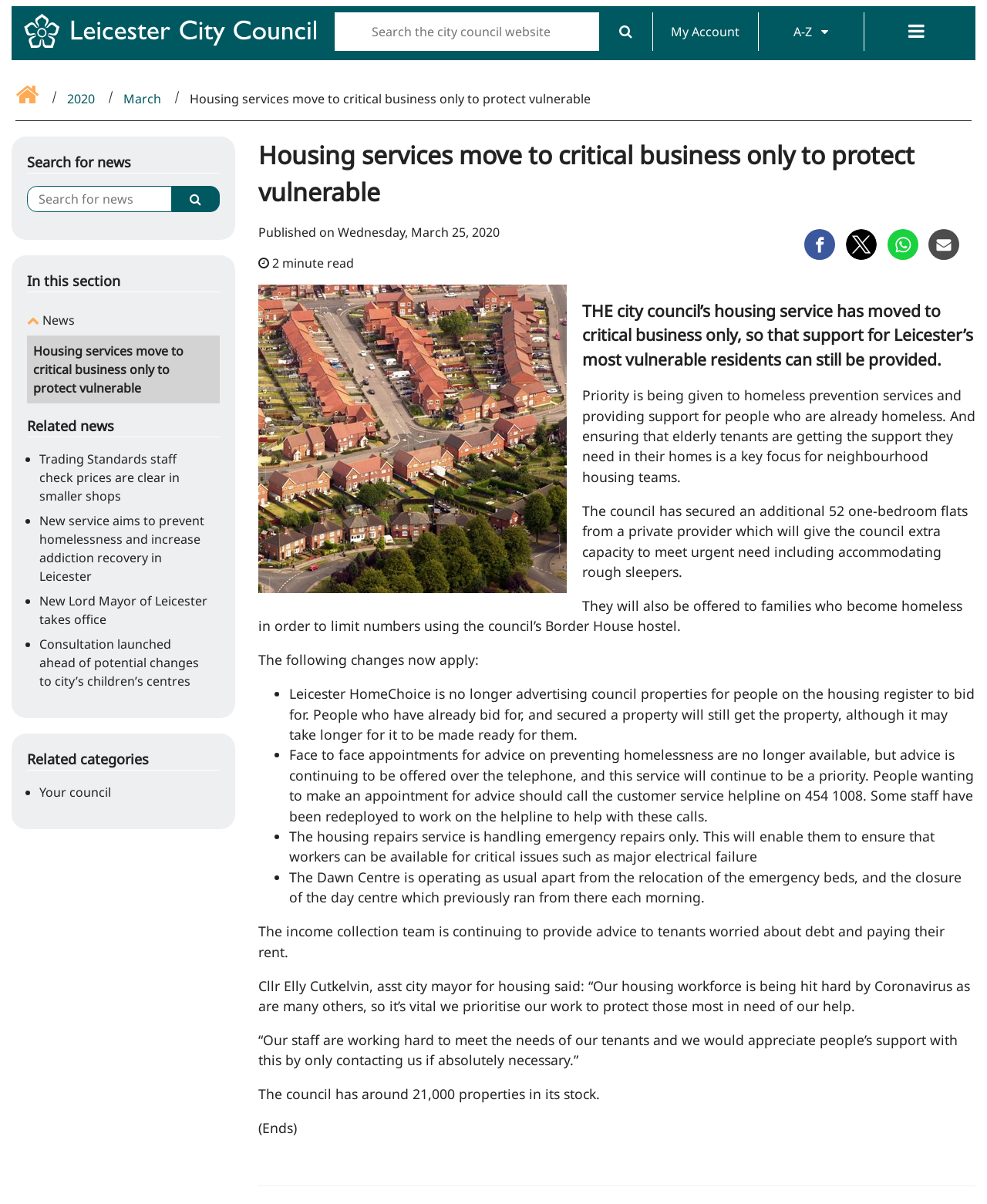Please find the bounding box for the following UI element description. Provide the coordinates in (top-left x, top-left y, bottom-right x, bottom-right y) format, with values between 0 and 1: Your council

[0.04, 0.651, 0.112, 0.665]